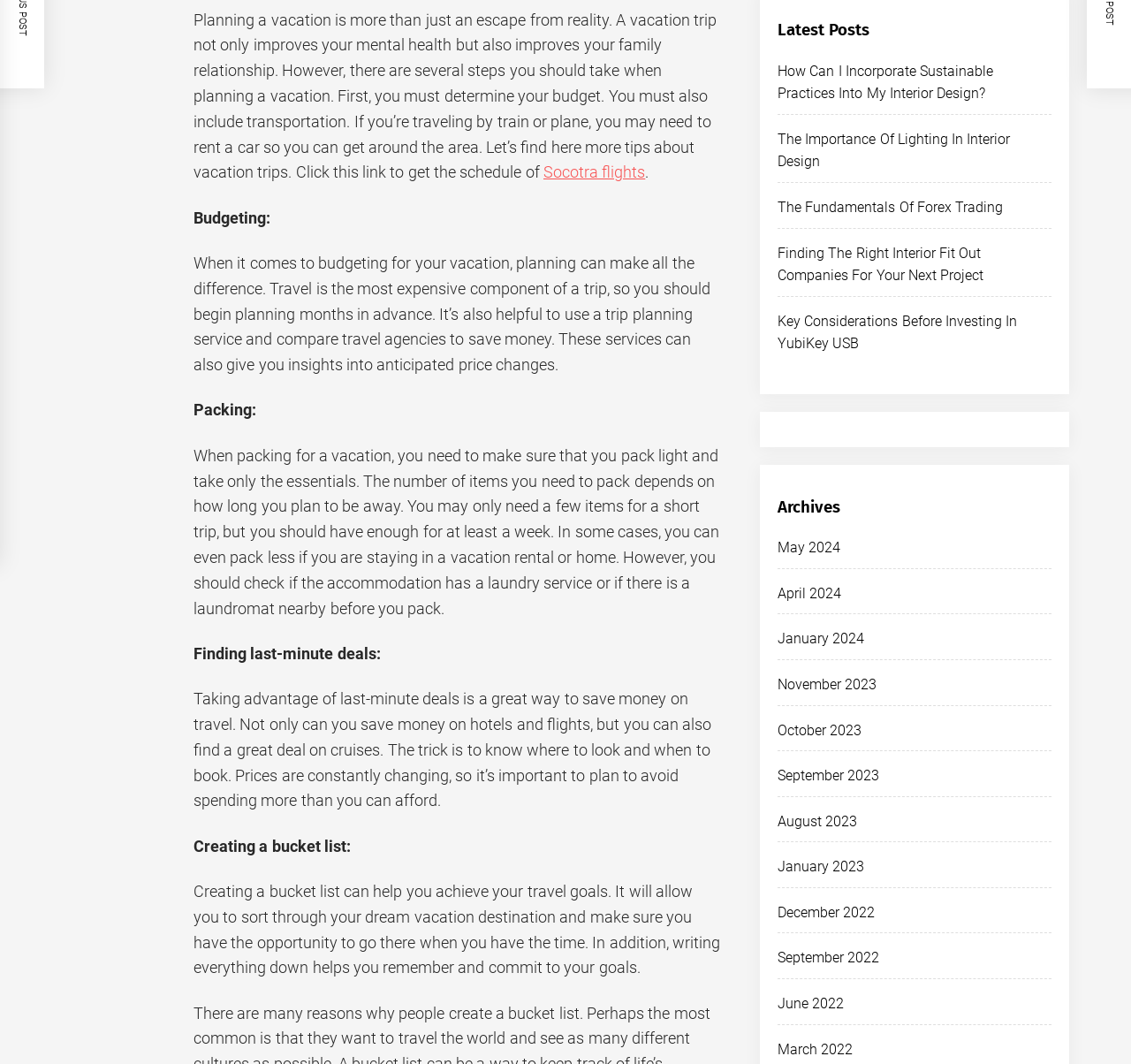Given the webpage screenshot and the description, determine the bounding box coordinates (top-left x, top-left y, bottom-right x, bottom-right y) that define the location of the UI element matching this description: Irish Planning System

None